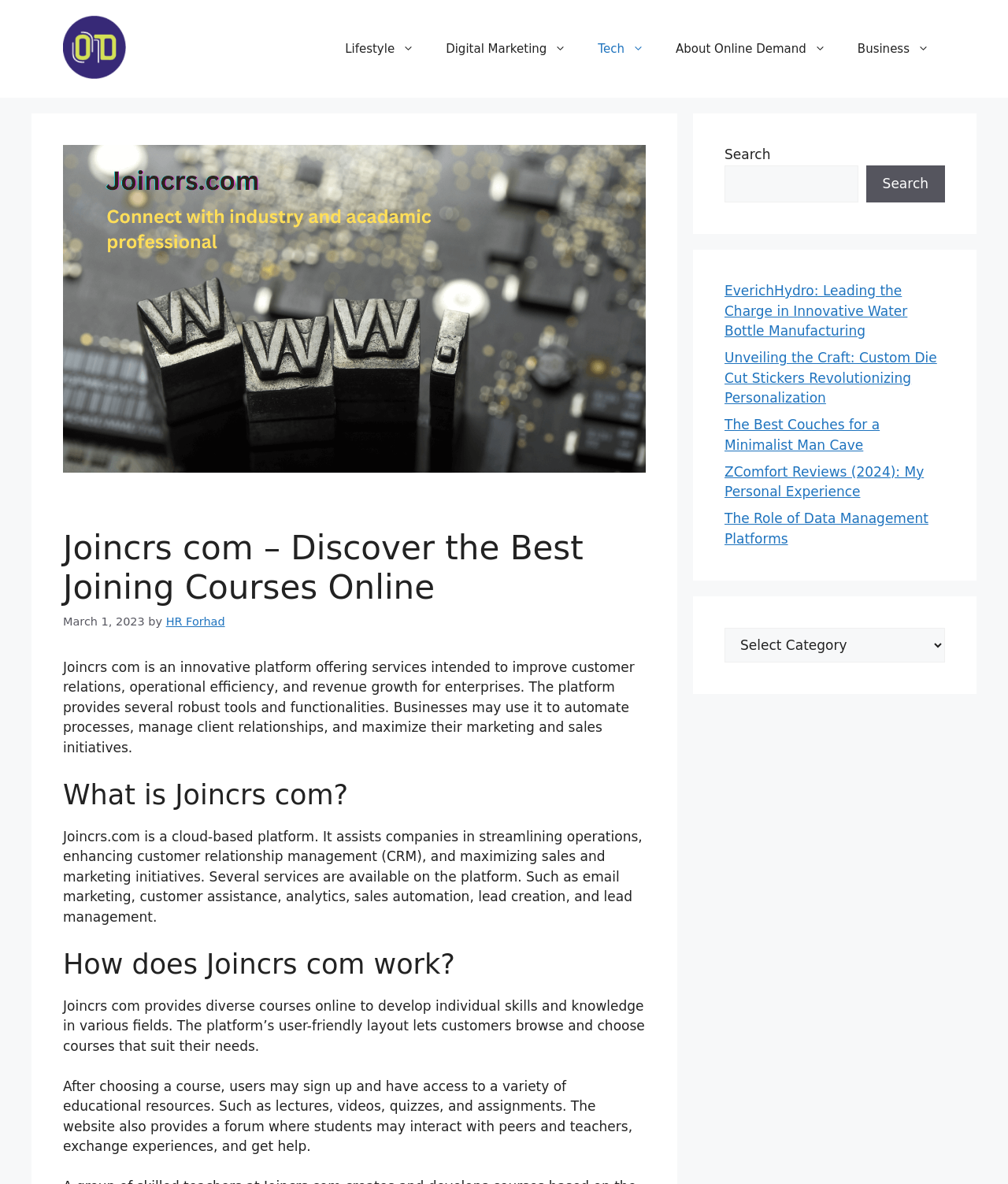Generate a thorough description of the webpage.

The webpage is titled "Joincrs com - Discover the Best Joining Courses Online" and has a banner at the top with a link to "Online Demand" and an image. Below the banner, there is a primary navigation menu with links to "Lifestyle", "Digital Marketing", "Tech", "About Online Demand", and "Business".

On the left side of the page, there is a header section with the website's logo and a heading that reads "Joincrs com – Discover the Best Joining Courses Online". Below the header, there is a paragraph of text that describes the website as an innovative platform that provides services to improve customer relations, operational efficiency, and revenue growth for enterprises.

The main content of the page is divided into three sections. The first section has a heading "What is Joincrs com?" and describes the website as a cloud-based platform that assists companies in streamlining operations, enhancing customer relationship management, and maximizing sales and marketing initiatives.

The second section has a heading "How does Joincrs com work?" and explains that the platform provides diverse courses online to develop individual skills and knowledge in various fields. It also describes the user-friendly layout of the website, which allows customers to browse and choose courses that suit their needs.

The third section appears to be a blog or news section, with four links to articles titled "EverichHydro: Leading the Charge in Innovative Water Bottle Manufacturing", "Unveiling the Craft: Custom Die Cut Stickers Revolutionizing Personalization", "The Best Couches for a Minimalist Man Cave", and "ZComfort Reviews (2024): My Personal Experience".

On the right side of the page, there is a search bar with a button and a dropdown menu with categories. Below the search bar, there are three complementary sections with links to various articles and a combobox with categories.

Overall, the webpage appears to be a platform that provides online courses and services to businesses, with a focus on customer relationship management, sales, and marketing.